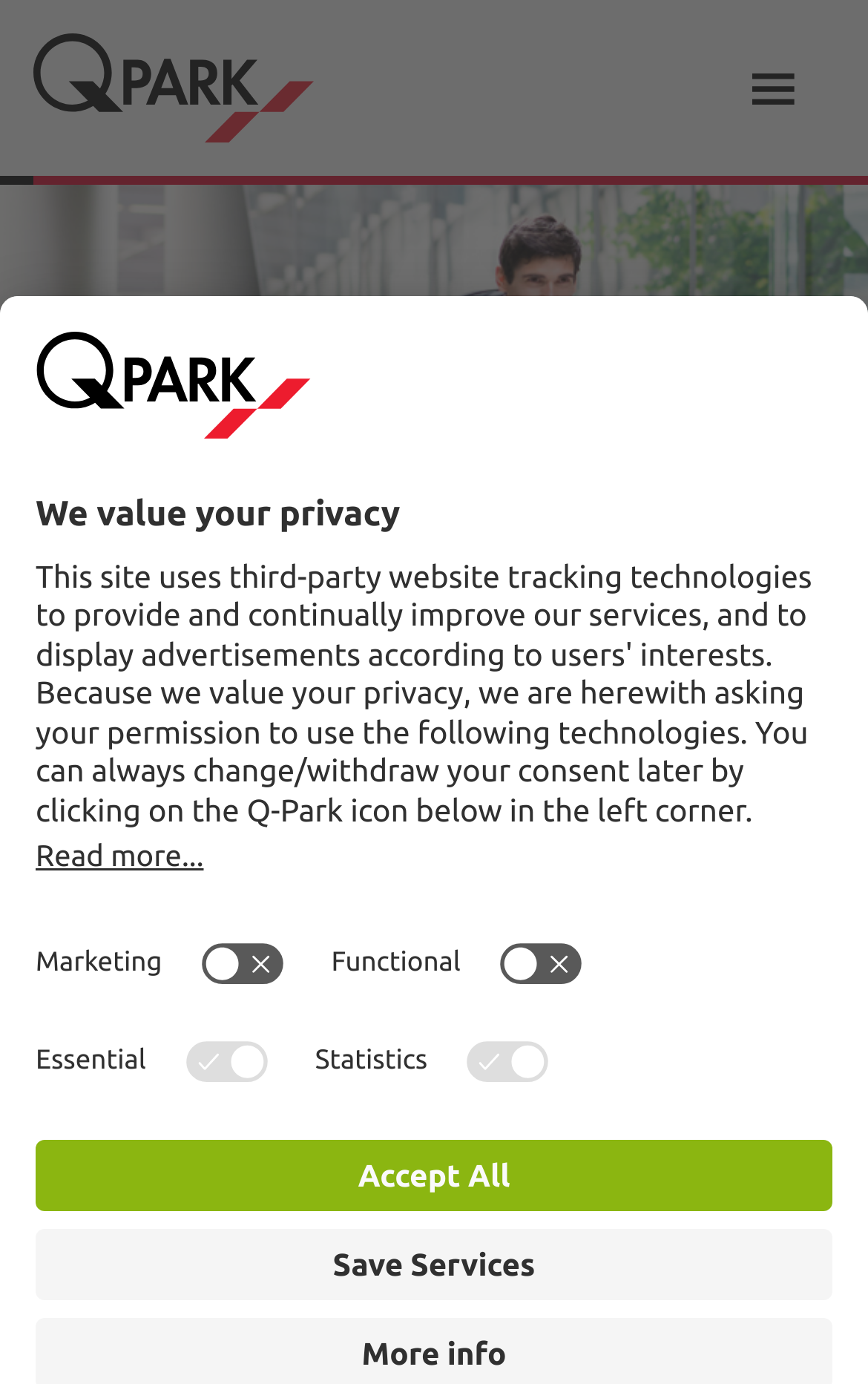Respond to the following query with just one word or a short phrase: 
What is the name of the company?

Q-Park